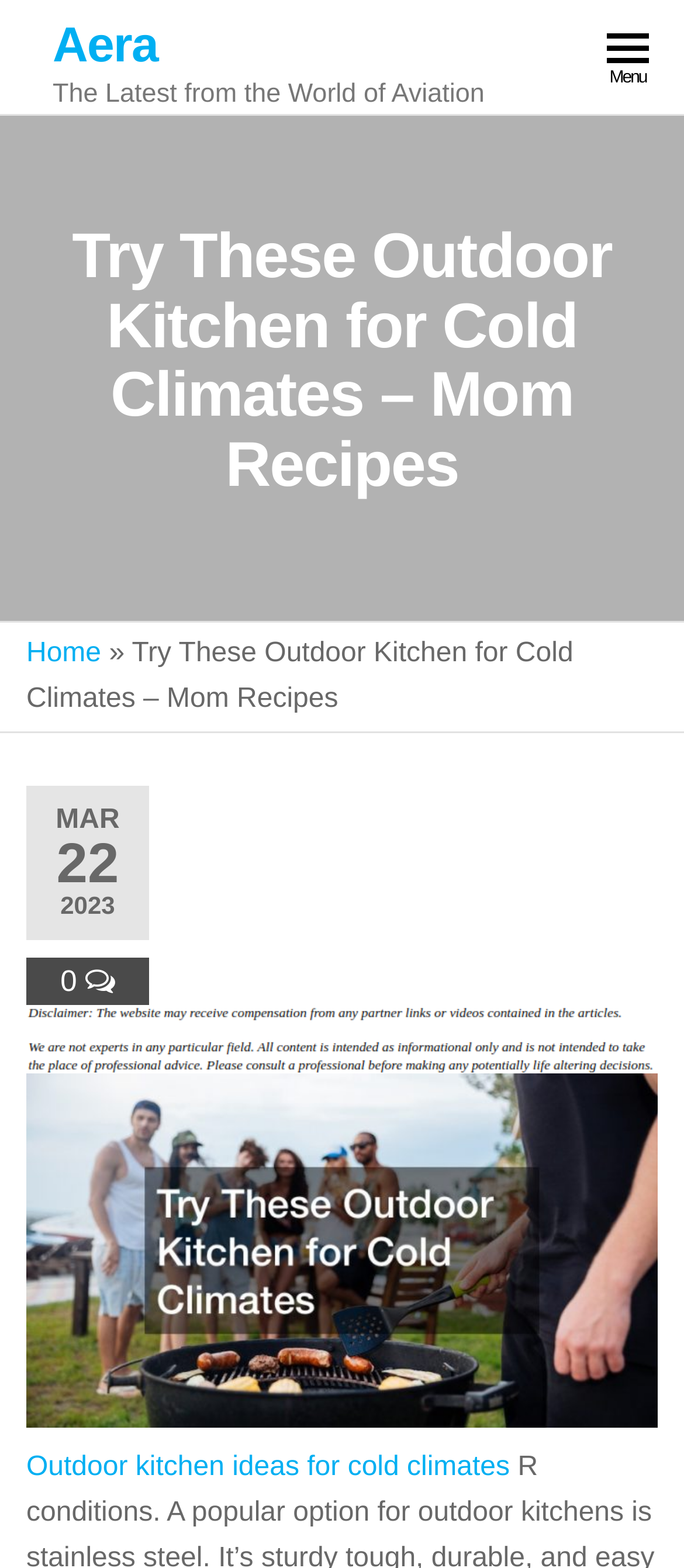Your task is to extract the text of the main heading from the webpage.

Try These Outdoor Kitchen for Cold Climates – Mom Recipes